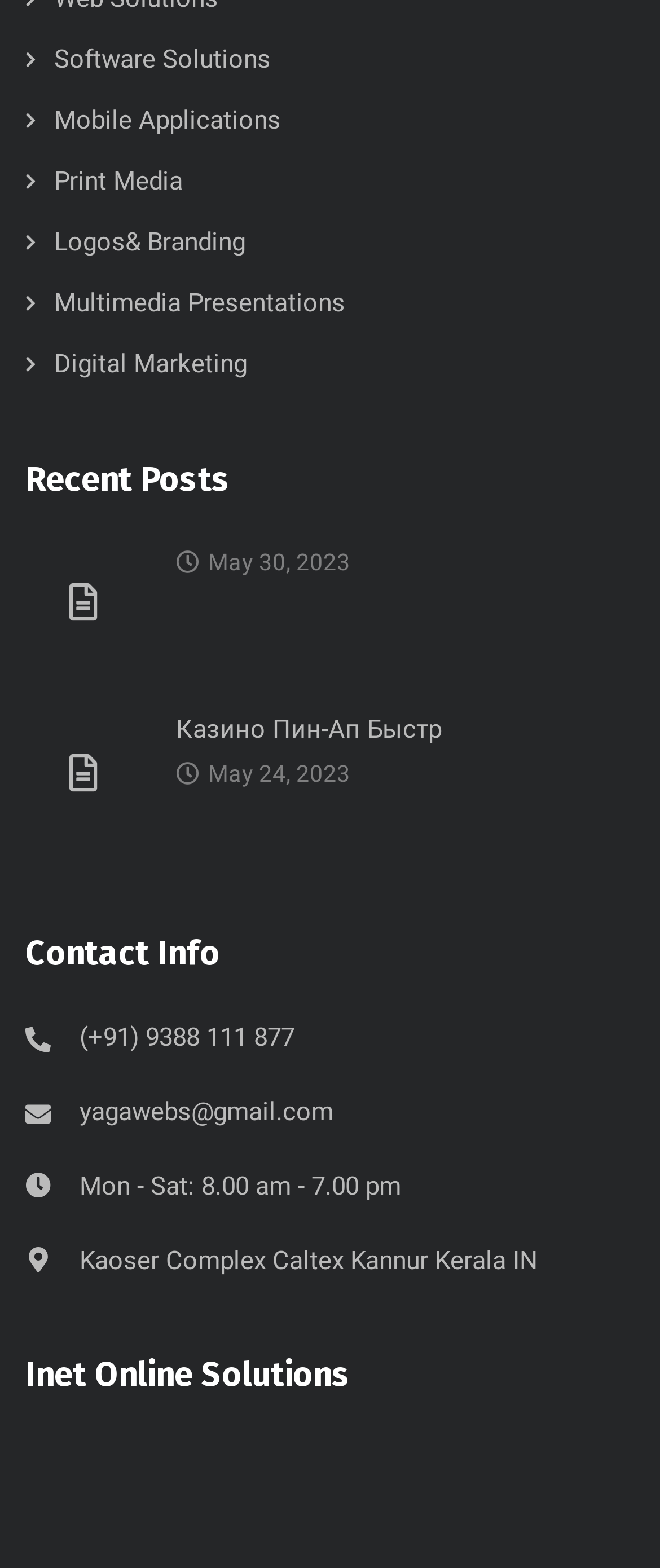Please answer the following question using a single word or phrase: How many static text elements are there in the Contact Info section?

4